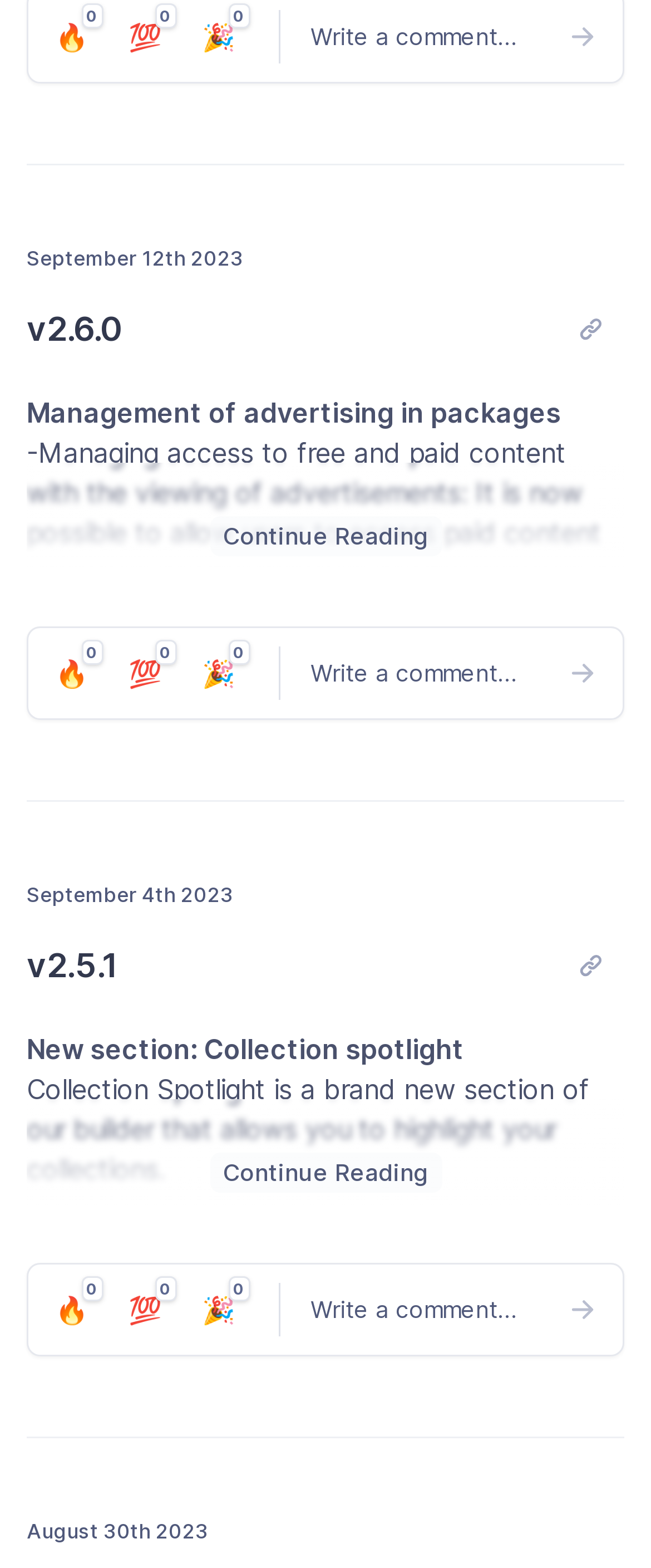With reference to the image, please provide a detailed answer to the following question: How many currencies are supported?

I found the information about the number of supported currencies by reading the text on the webpage. The text explicitly states that 96 currencies are supported.